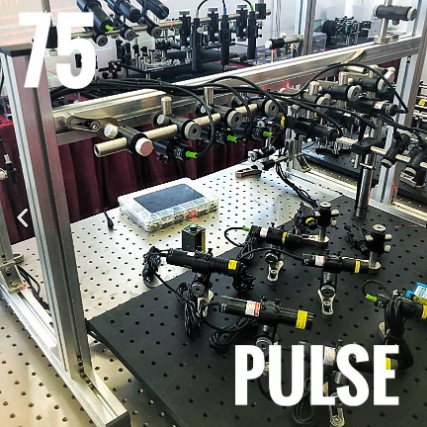What type of environment is depicted in the background?
Using the information from the image, give a concise answer in one word or a short phrase.

Workshop or lab